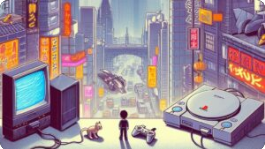Provide a comprehensive description of the image.

The image captures a nostalgic scene blending retro gaming with a futuristic urban landscape. In the foreground, a child stands on a balcony, gazing over a sprawling city filled with neon signs, evoking a sense of wonder and adventure. Beside them is a classic PlayStation console and a vintage television set, highlighting the enduring appeal of gaming. Accompanied by a small pet, the child embodies a bridge between the past and the present, encapsulating a love for video games that transcends time. This visual resonates with themes of nostalgia, imagination, and the evolving landscape of gaming culture. The image is likely associated with a discussion about emulators, reflecting on how modern technology allows players to revisit beloved classics like the PlayStation 1, while contemplating ways to play these games on contemporary devices.